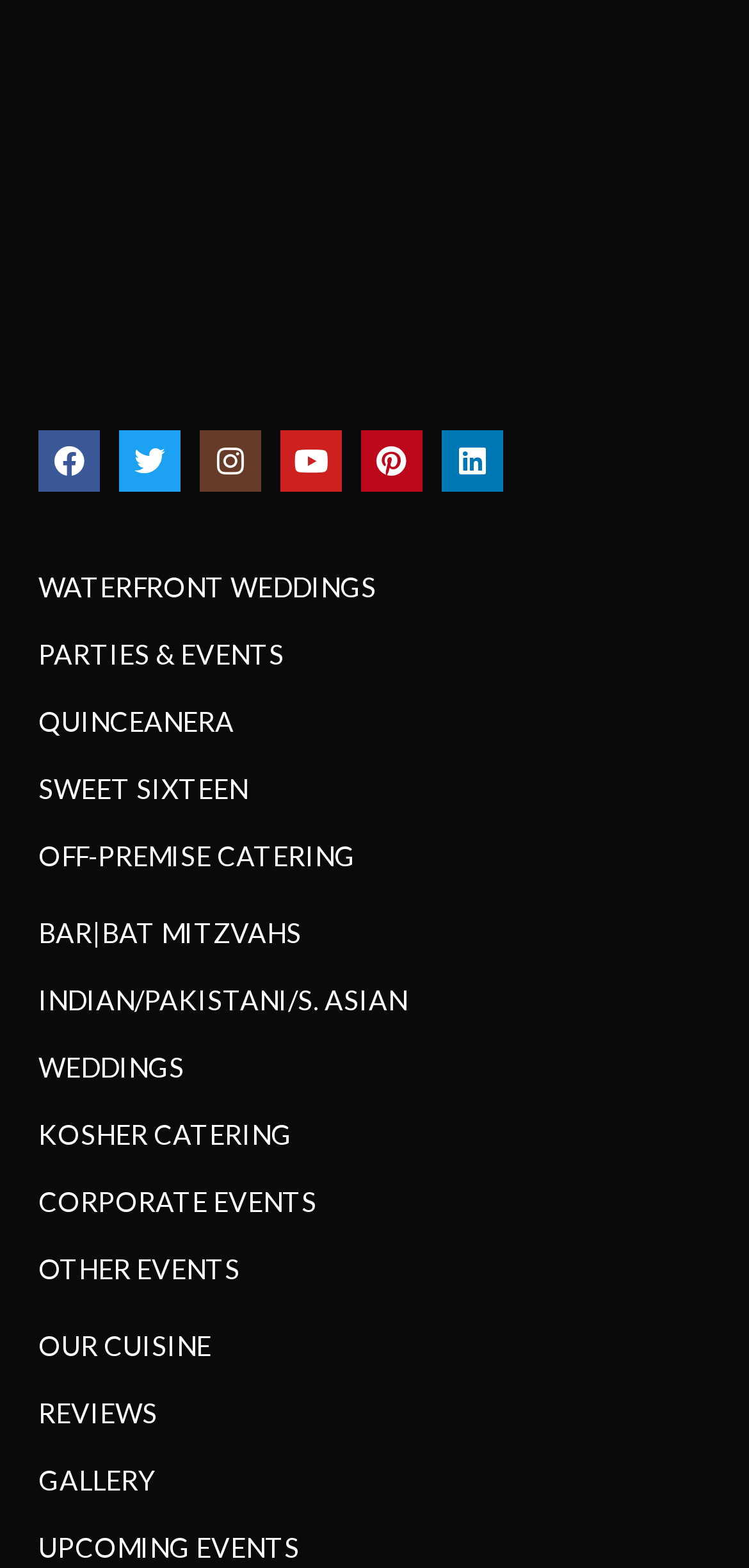Show the bounding box coordinates for the HTML element as described: "PARTIES & EVENTS".

[0.051, 0.405, 0.949, 0.43]